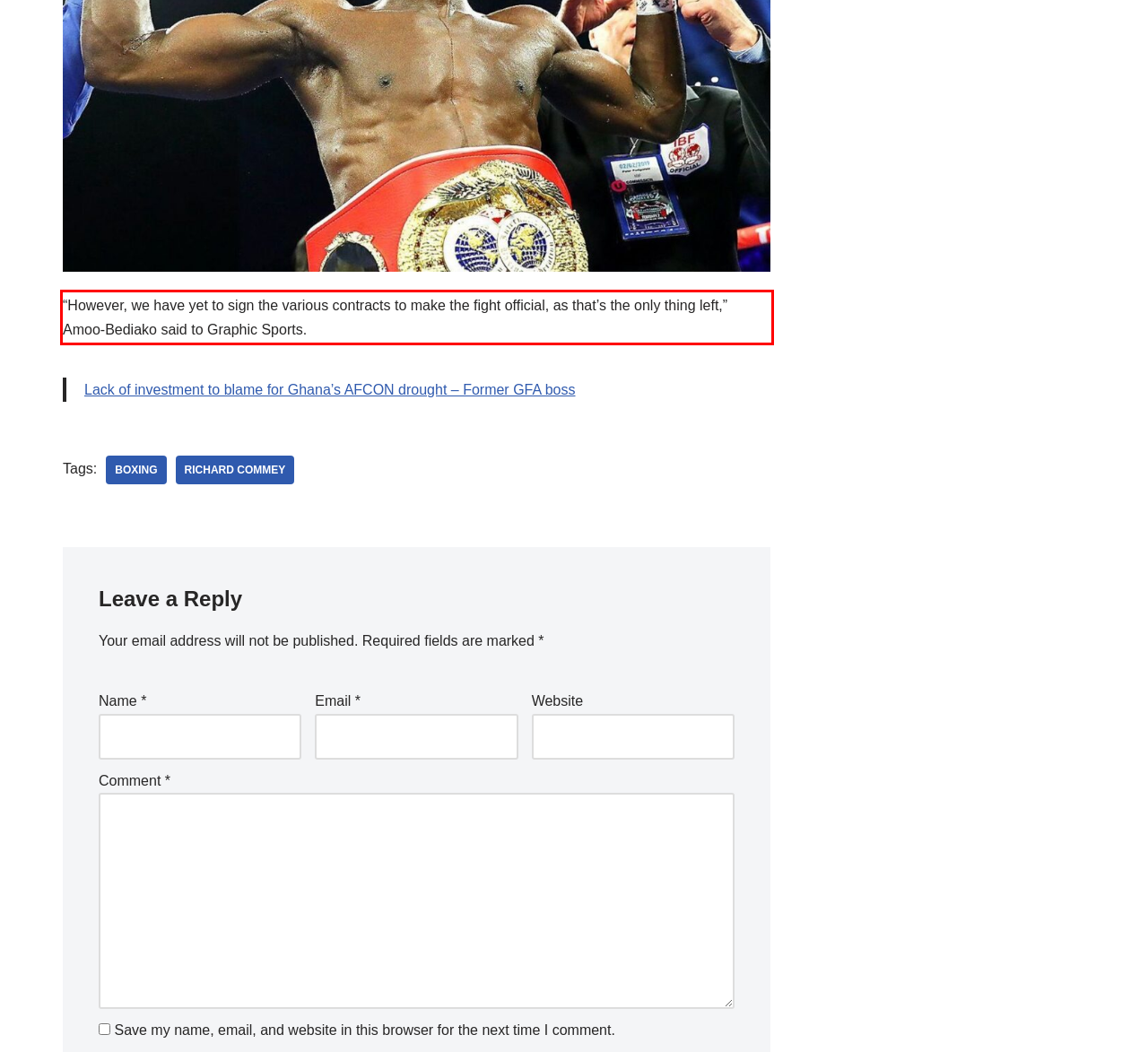Using OCR, extract the text content found within the red bounding box in the given webpage screenshot.

“However, we have yet to sign the various contracts to make the fight official, as that’s the only thing left,” Amoo-Bediako said to Graphic Sports.